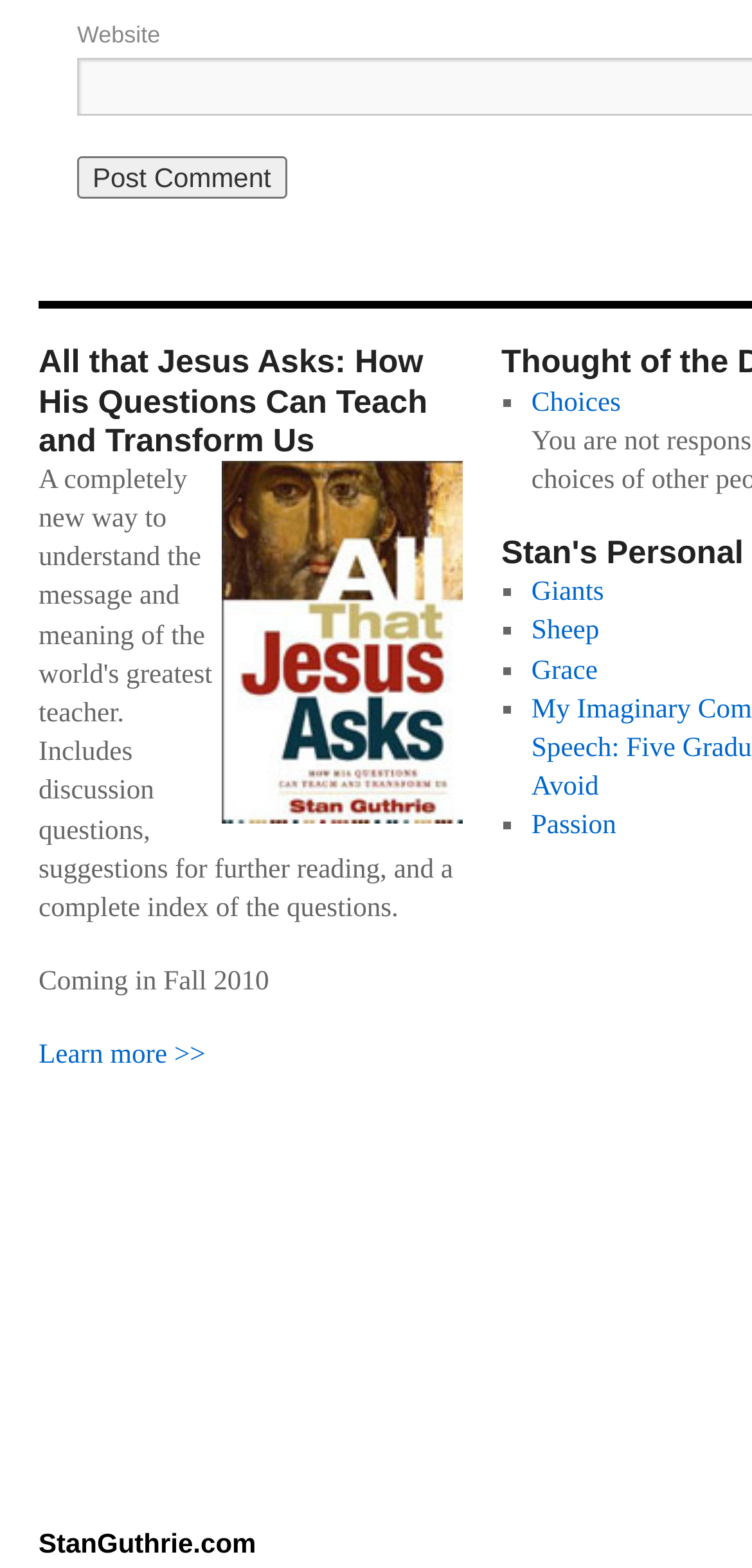Please specify the bounding box coordinates of the region to click in order to perform the following instruction: "Learn more about the book".

[0.051, 0.663, 0.273, 0.683]